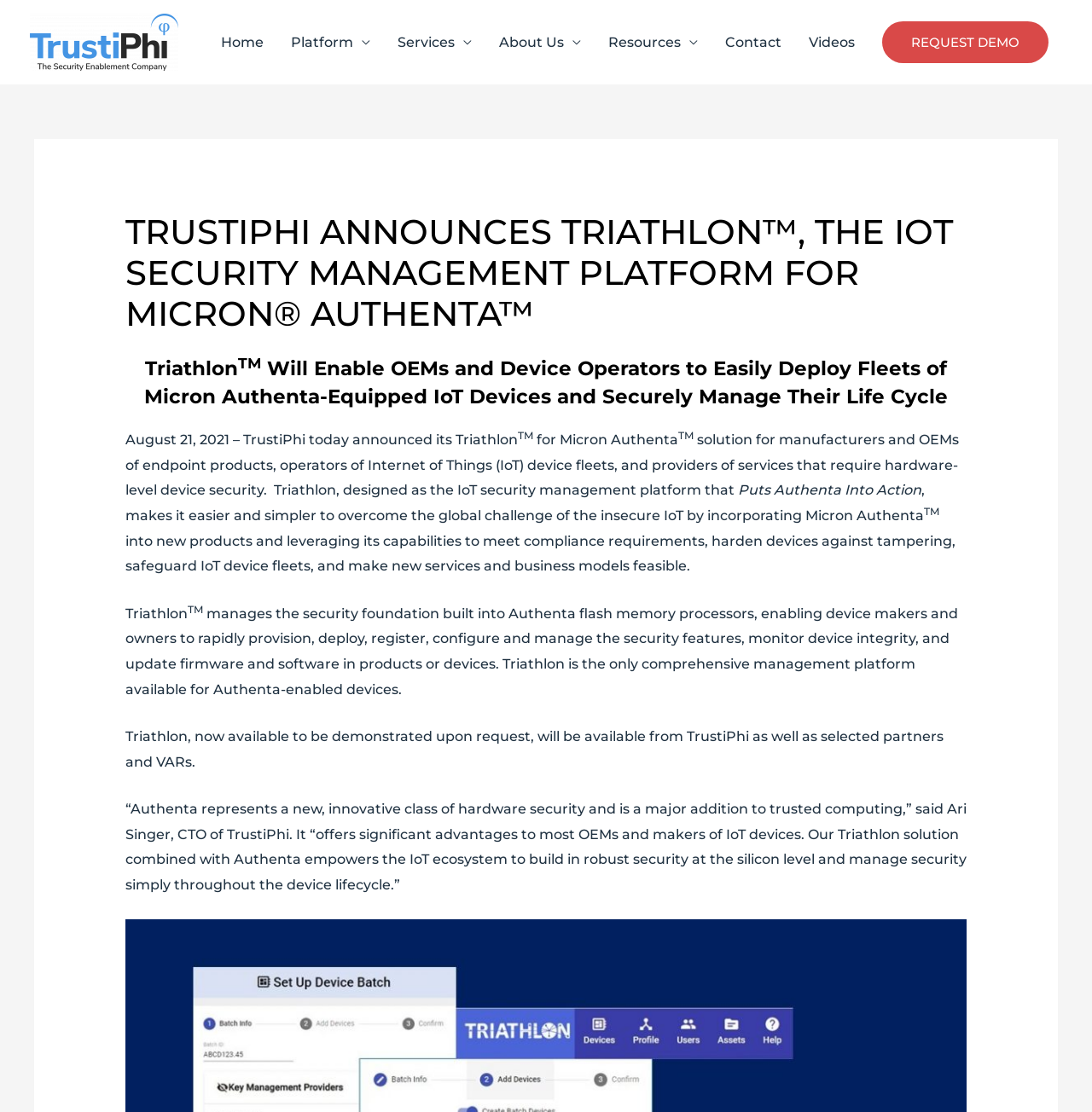Utilize the details in the image to thoroughly answer the following question: What is the name of the company that announced Triathlon?

The answer can be found in the link 'TrustiPhi' at the top left corner of the webpage, which suggests that TrustiPhi is the company that announced Triathlon.